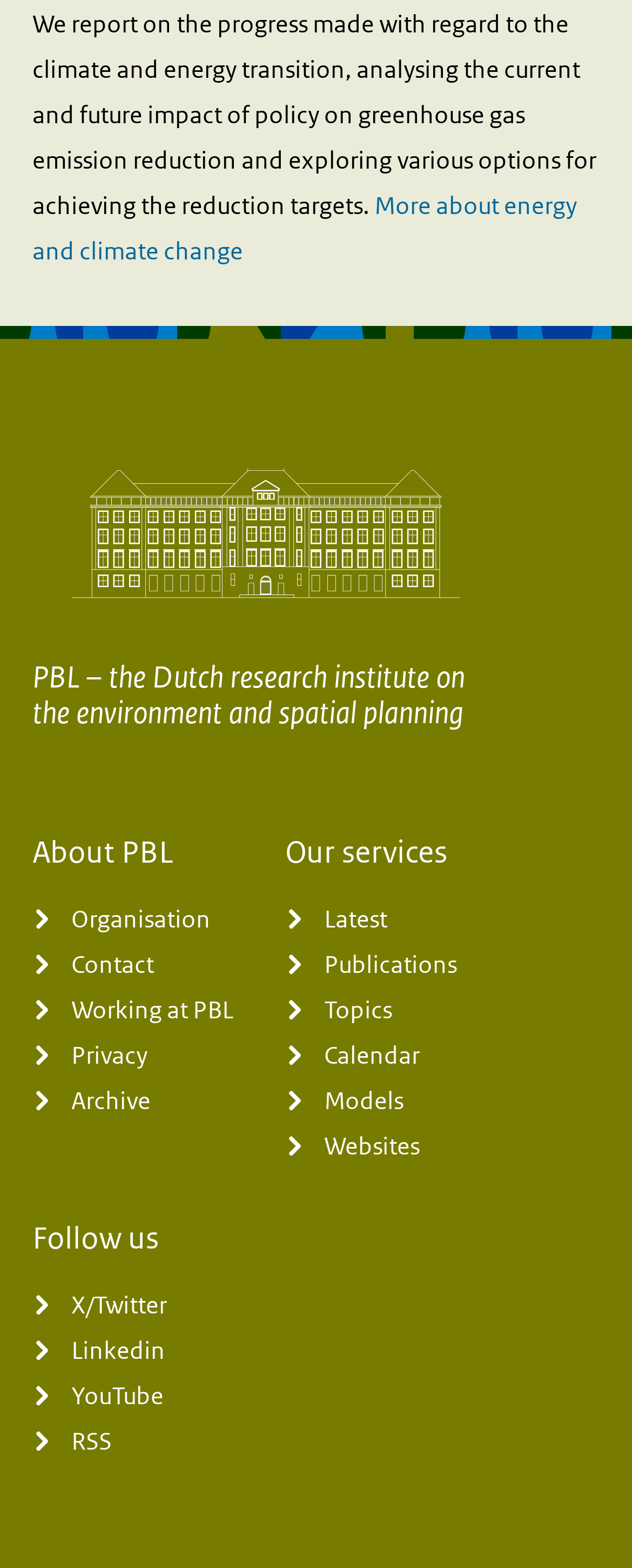Provide the bounding box coordinates of the HTML element described by the text: "Working at PBL". The coordinates should be in the format [left, top, right, bottom] with values between 0 and 1.

[0.051, 0.63, 0.369, 0.659]